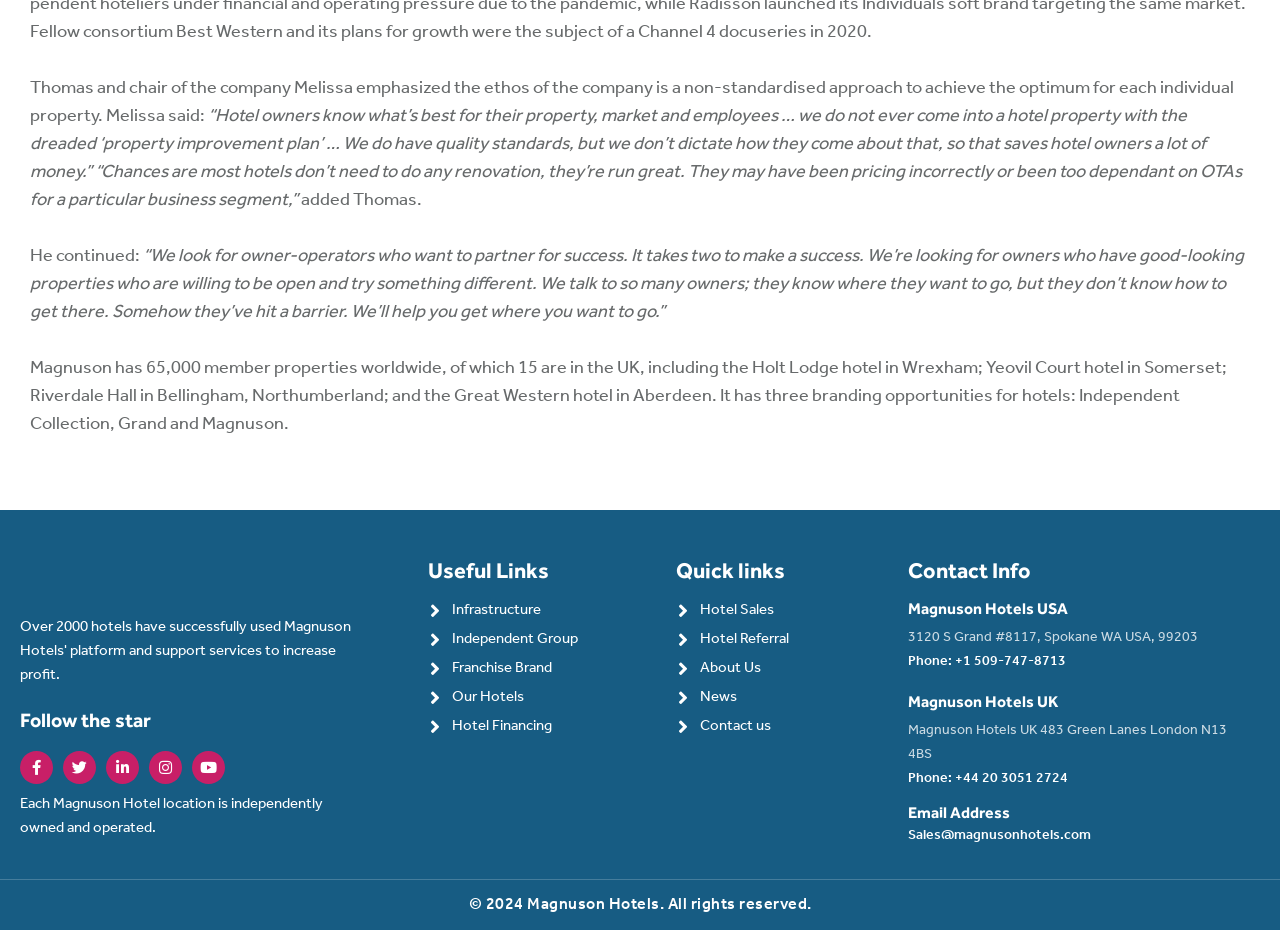Identify the bounding box coordinates of the section that should be clicked to achieve the task described: "Visit the Infrastructure page".

[0.33, 0.647, 0.5, 0.669]